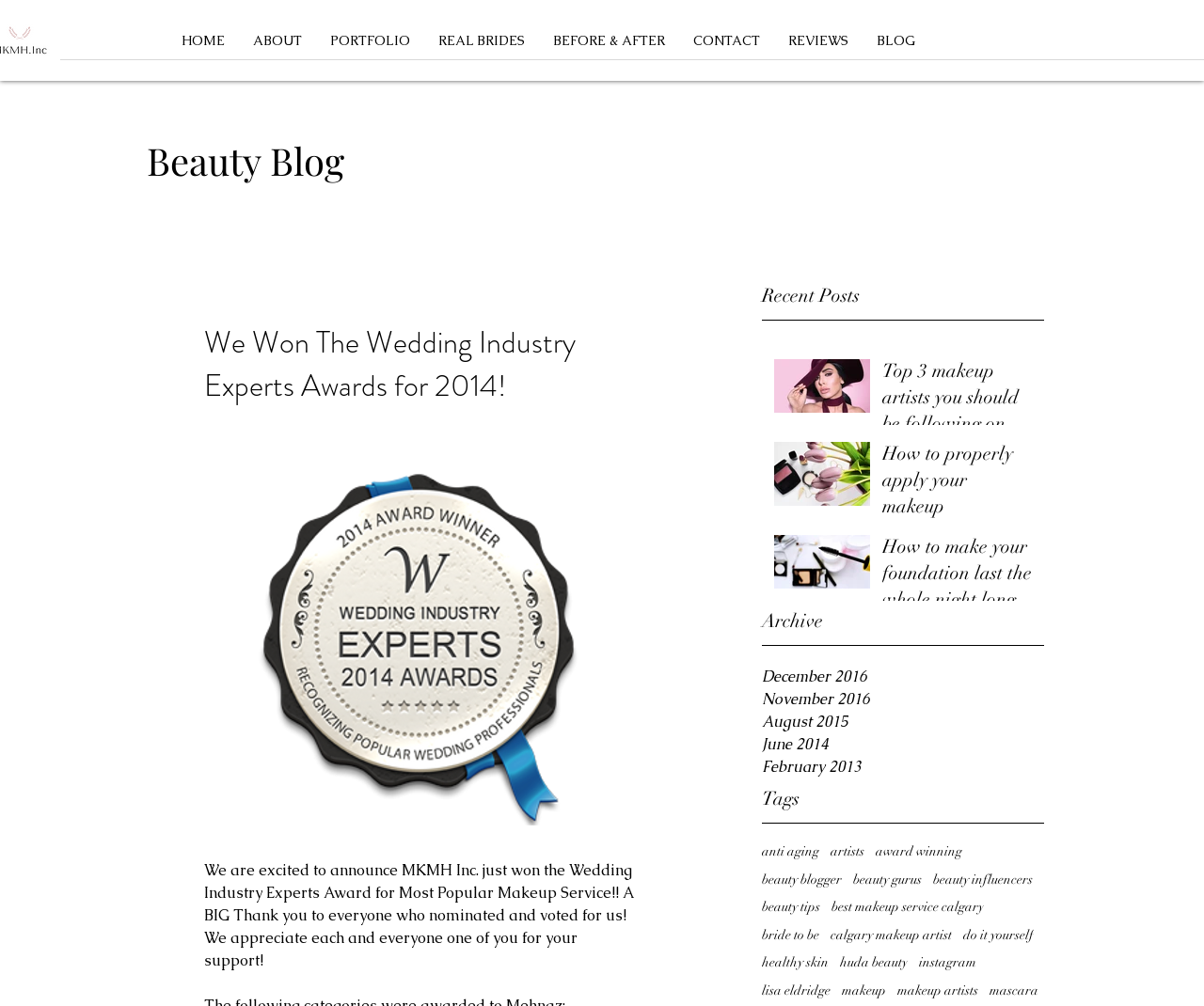Find the primary header on the webpage and provide its text.

We Won The Wedding Industry Experts Awards for 2014!